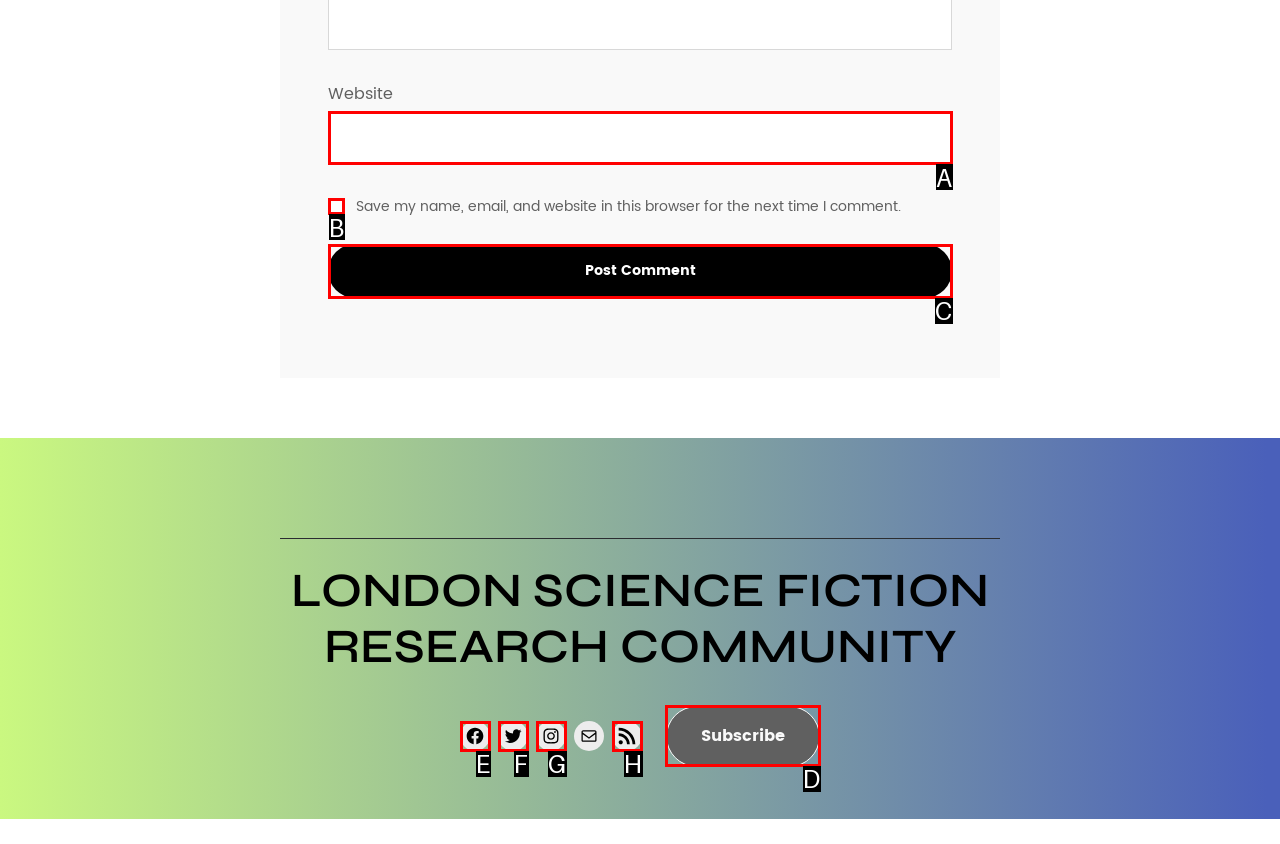Point out the HTML element I should click to achieve the following task: Check the follow-up article Provide the letter of the selected option from the choices.

None